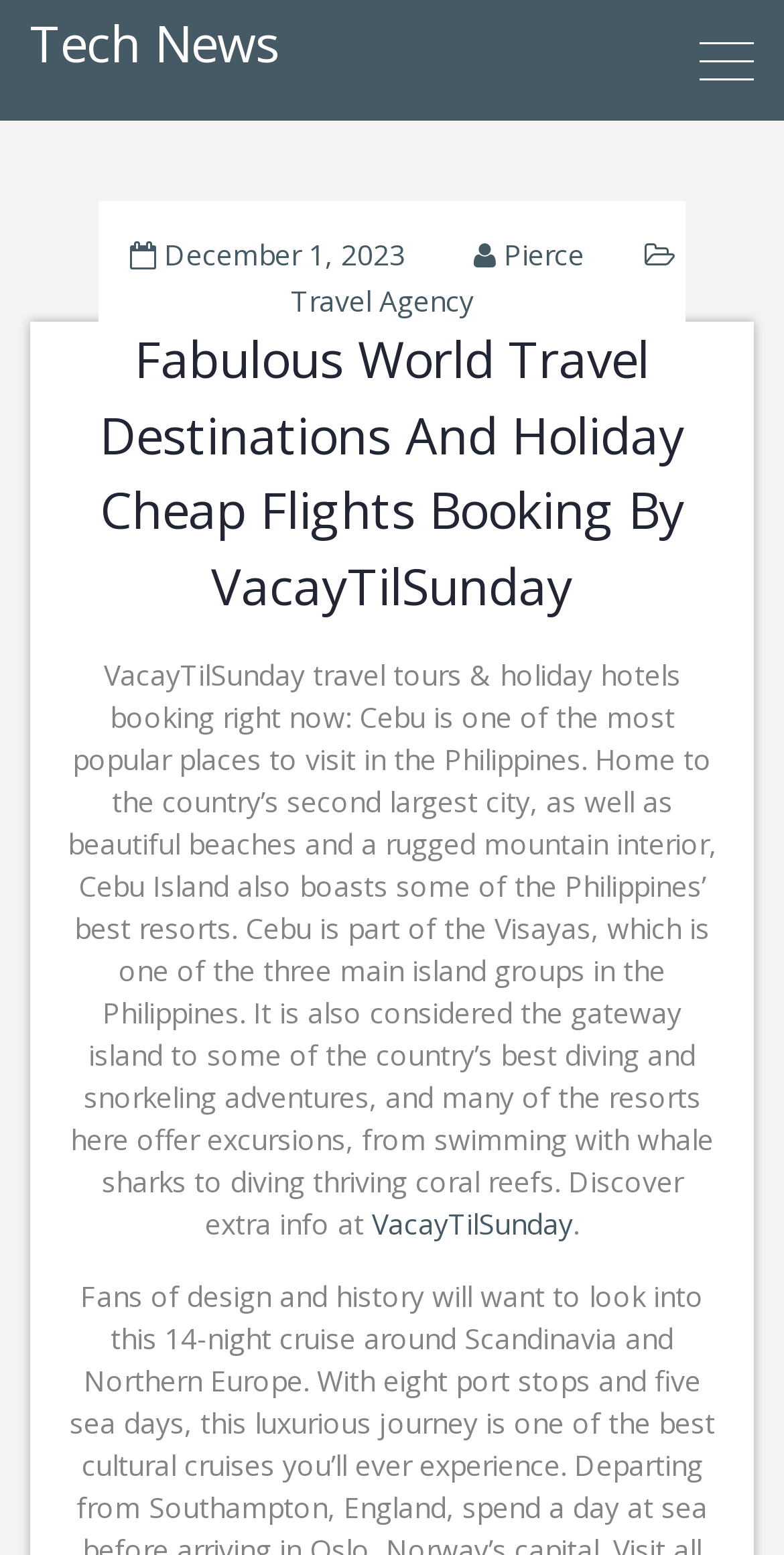What is the name of the travel agency?
Examine the webpage screenshot and provide an in-depth answer to the question.

I found the answer by looking at the link 'Travel Agency' which is a child element of the HeaderAsNonLandmark element, and its sibling element is the link 'VacayTilSunday'.